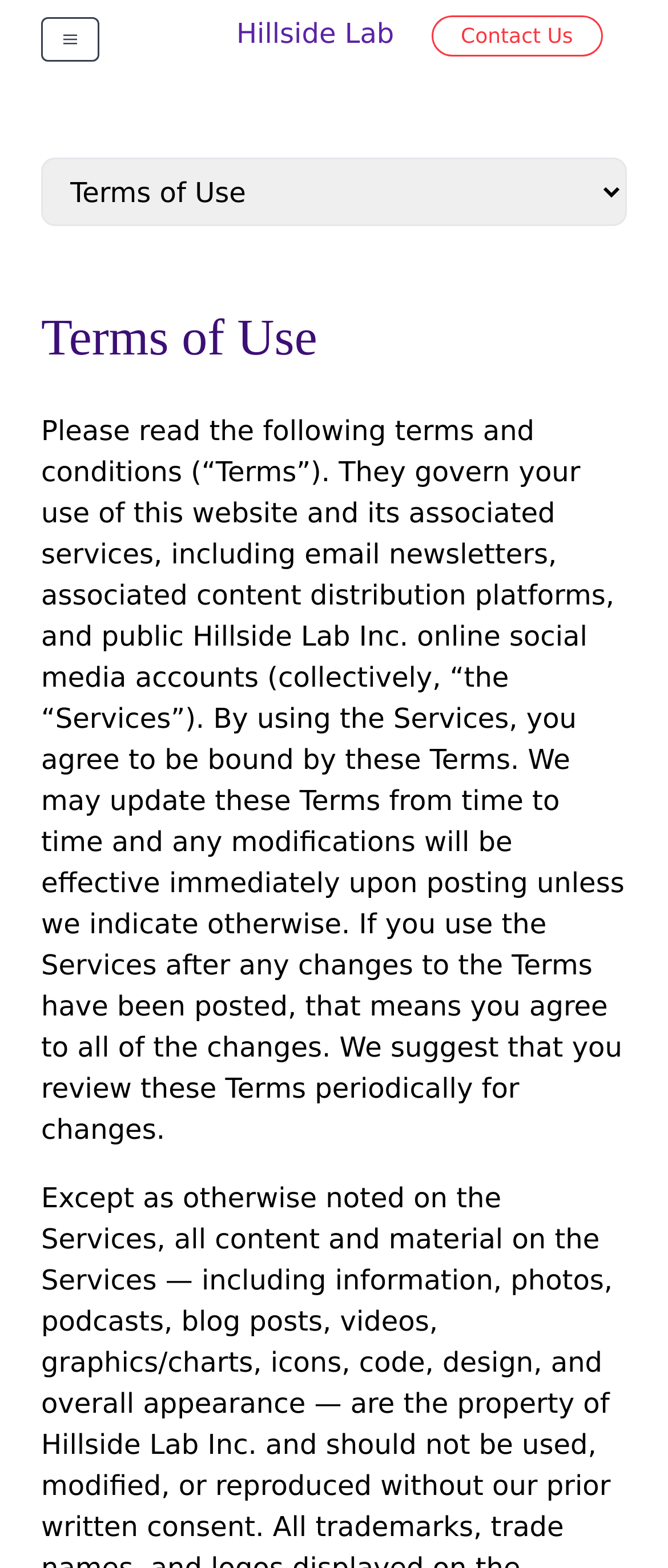How can users contact the company?
Refer to the image and provide a detailed answer to the question.

I found a link element with the text 'Contact Us' which suggests that users can click on it to get in touch with the company.